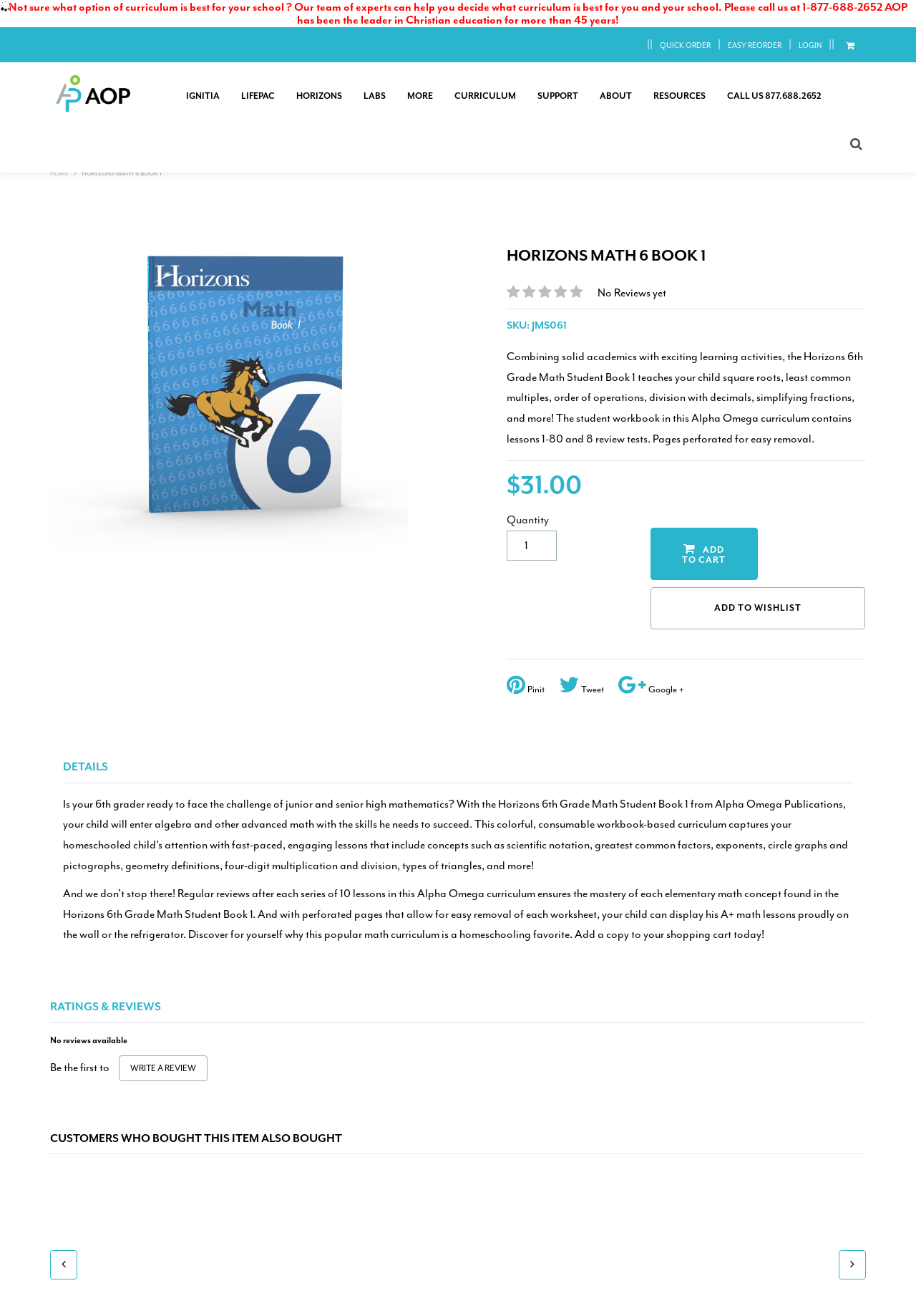What is the topic of the product description?
Please provide a detailed and thorough answer to the question.

I inferred the answer by reading the product description which mentions topics such as 'square roots', 'least common multiples', and 'division with decimals', indicating that the product is a math curriculum.